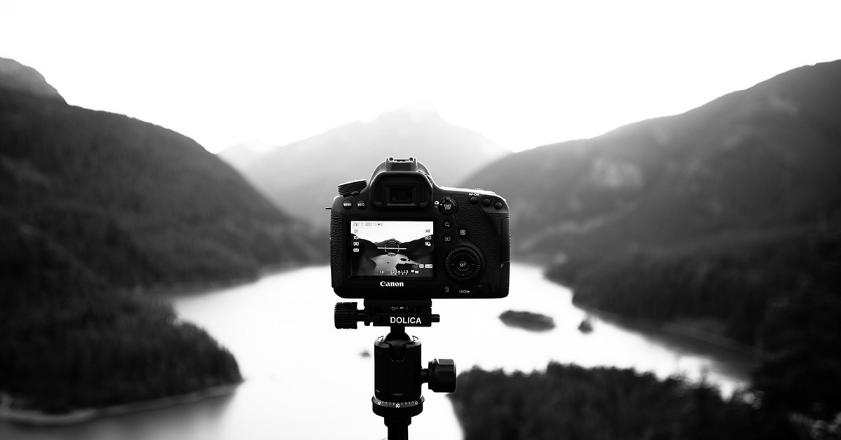Describe all the important aspects and features visible in the image.

A Canon camera is poised on a tripod, capturing a stunning black-and-white landscape of mountains and a serene lake. The camera's display shows a glimpse of the view it's aimed at, hinting at the beauty of the nature scene framed by tall, rugged mountains partially obscured by soft fog. The lake reflects the surrounding peaks, creating a harmonious blend of land and water. This image encapsulates the essence of photography, showcasing both the art of capturing moments and the breathtaking beauty of the natural environment.